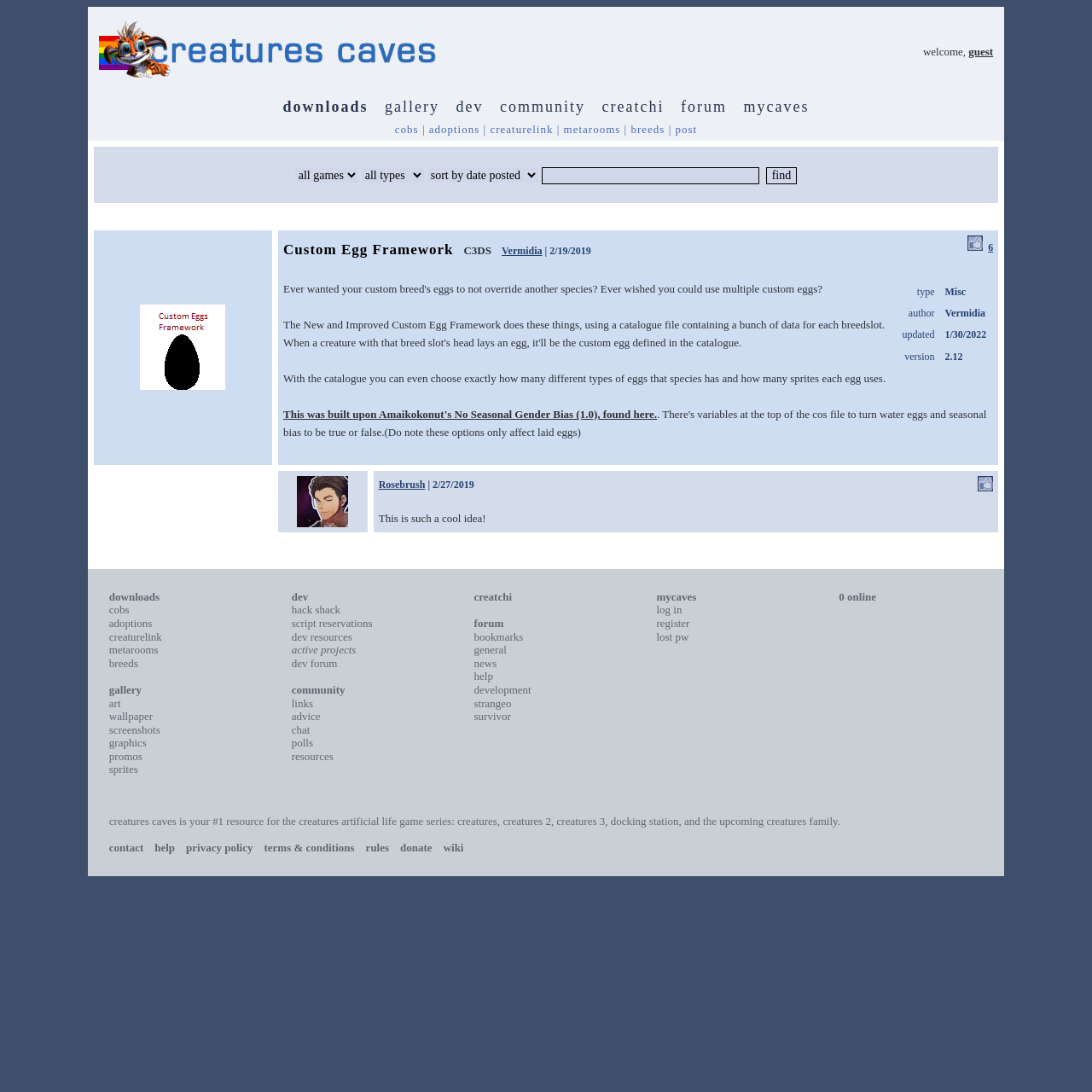Locate the bounding box coordinates of the element I should click to achieve the following instruction: "click the 'creatures caves' link".

[0.09, 0.066, 0.403, 0.08]